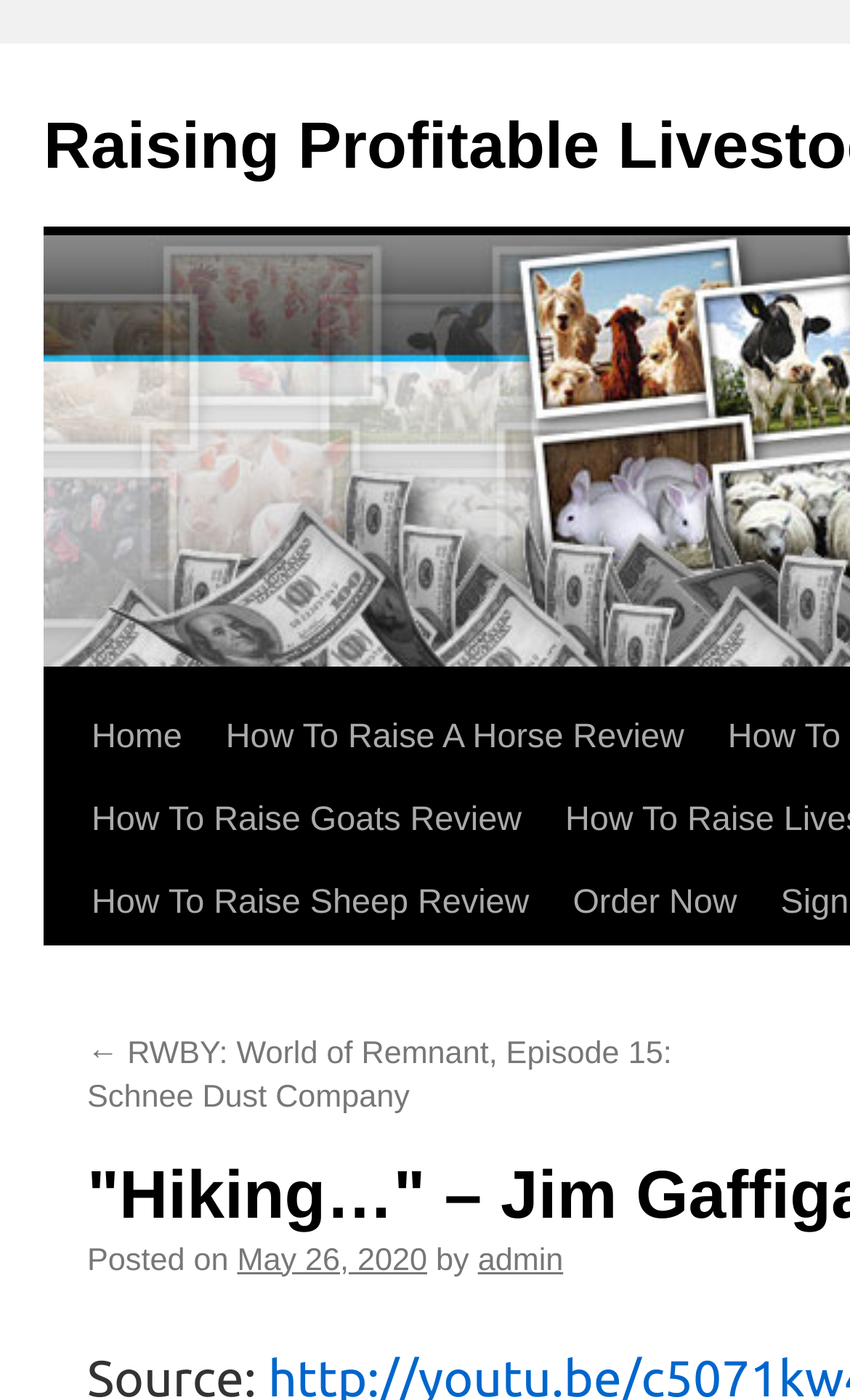Give a one-word or one-phrase response to the question:
How many navigation links are on the top?

4